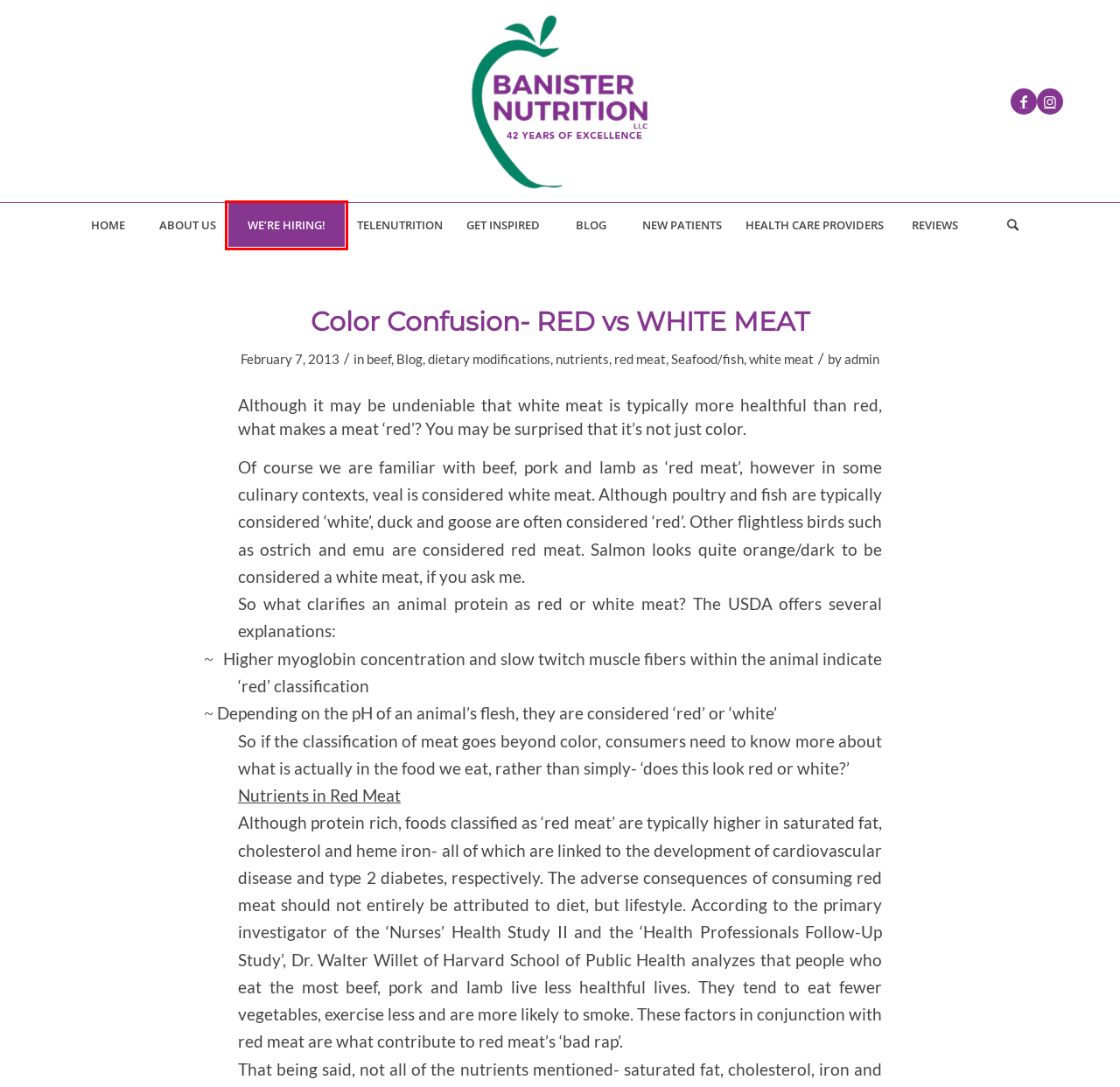Given a screenshot of a webpage with a red bounding box around a UI element, please identify the most appropriate webpage description that matches the new webpage after you click on the element. Here are the candidates:
A. Blog Archives - Banister Nutrition, LLC | OKC Dietitian | Nutrition Specialists
B. Reviews - Banister Nutrition, LLC | OKC Dietitian | Nutrition Specialists
C. Banister Nutrition | Nutritionist Services in OKC
D. red meat Archives - Banister Nutrition, LLC | OKC Dietitian | Nutrition Specialists
E. Color Confusion- RED vs WHITE MEAT - Banister Nutrition, LLC | OKC Dietitian | Nutrition Specialists
F. Careers - We're Hiring - Banister Nutrition, LLC | OKC Dietitian | Nutrition Specialists
G. Seafood/fish Archives - Banister Nutrition, LLC | OKC Dietitian | Nutrition Specialists
H. dietary modifications Archives - Banister Nutrition, LLC | OKC Dietitian | Nutrition Specialists

F